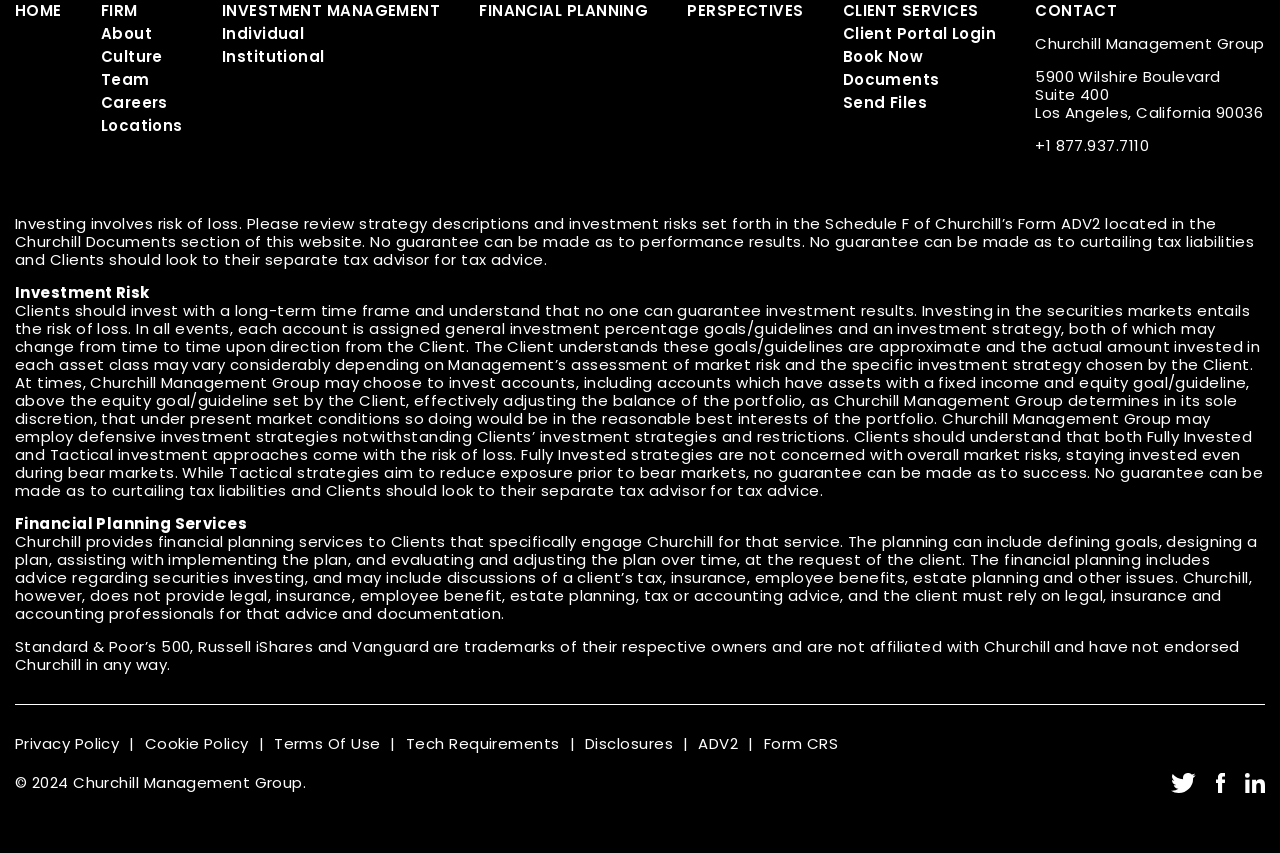Identify the bounding box of the UI element described as follows: "Terms Of Use". Provide the coordinates as four float numbers in the range of 0 to 1 [left, top, right, bottom].

[0.214, 0.862, 0.297, 0.883]